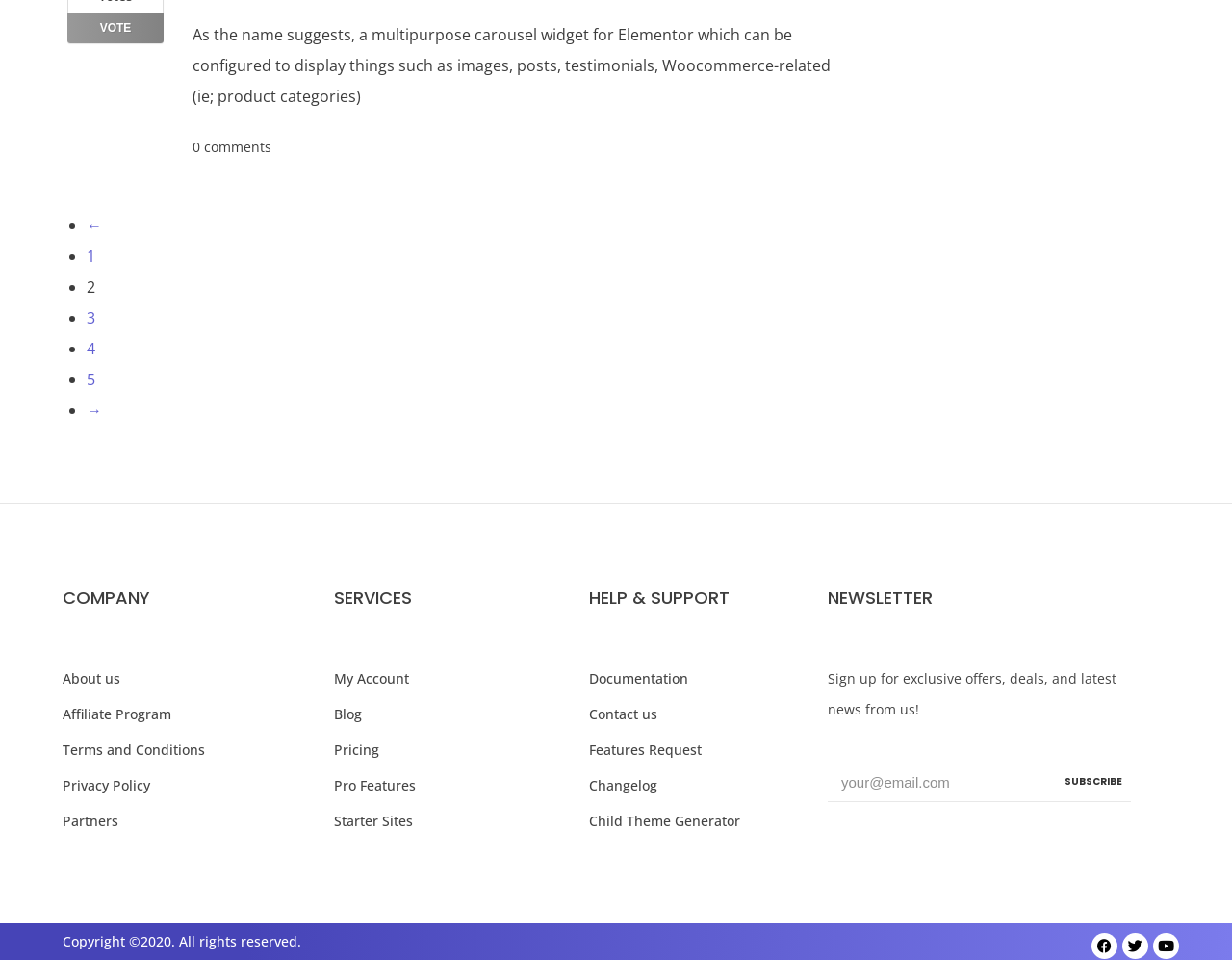Please give a short response to the question using one word or a phrase:
How many links are there in the COMPANY section?

5